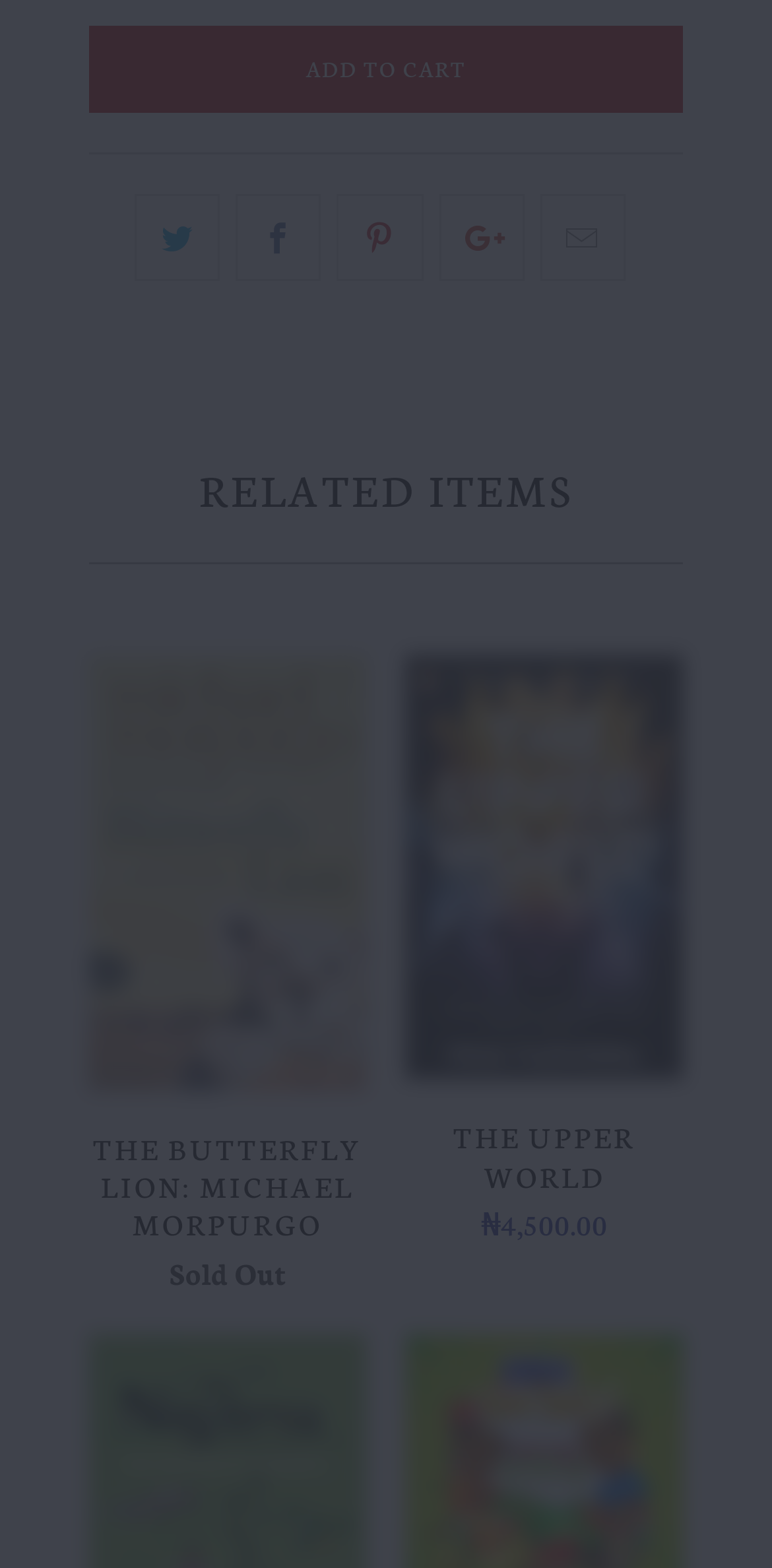Pinpoint the bounding box coordinates of the clickable element to carry out the following instruction: "Open THE UPPER WORLD product page."

[0.526, 0.714, 0.885, 0.793]